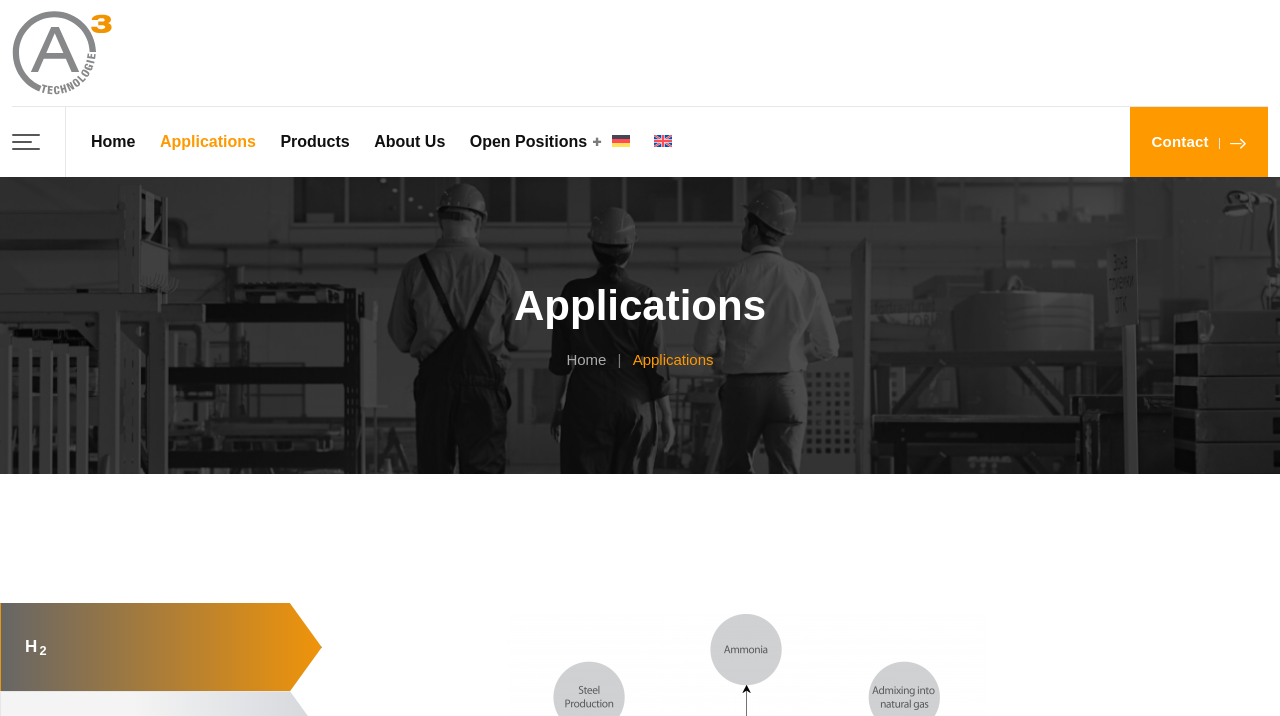What is the main category of the webpage?
Identify the answer in the screenshot and reply with a single word or phrase.

Applications